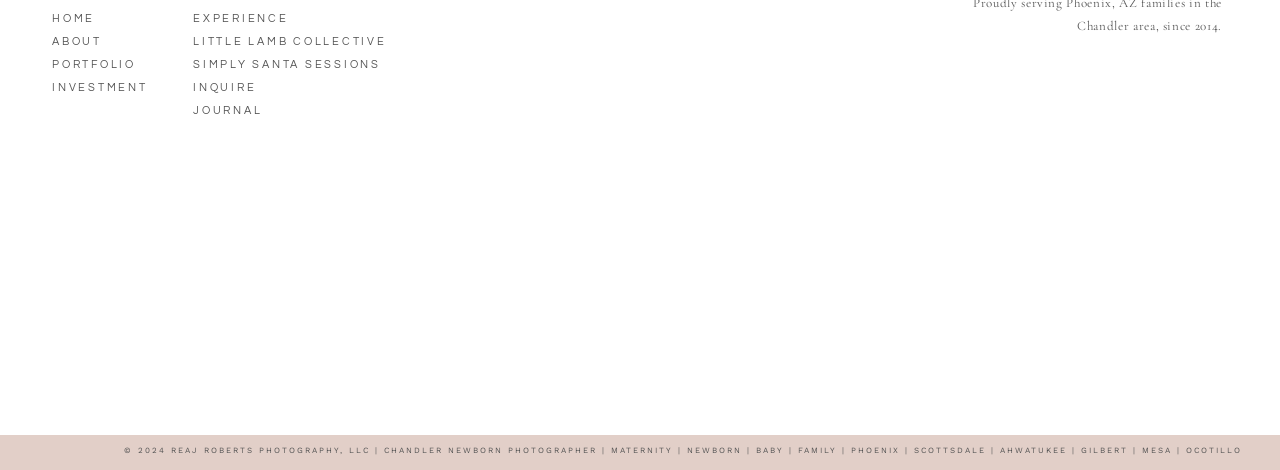Kindly determine the bounding box coordinates of the area that needs to be clicked to fulfill this instruction: "Go to the 'LITTLE LAMB COLLECTIVE' page".

[0.151, 0.064, 0.358, 0.102]